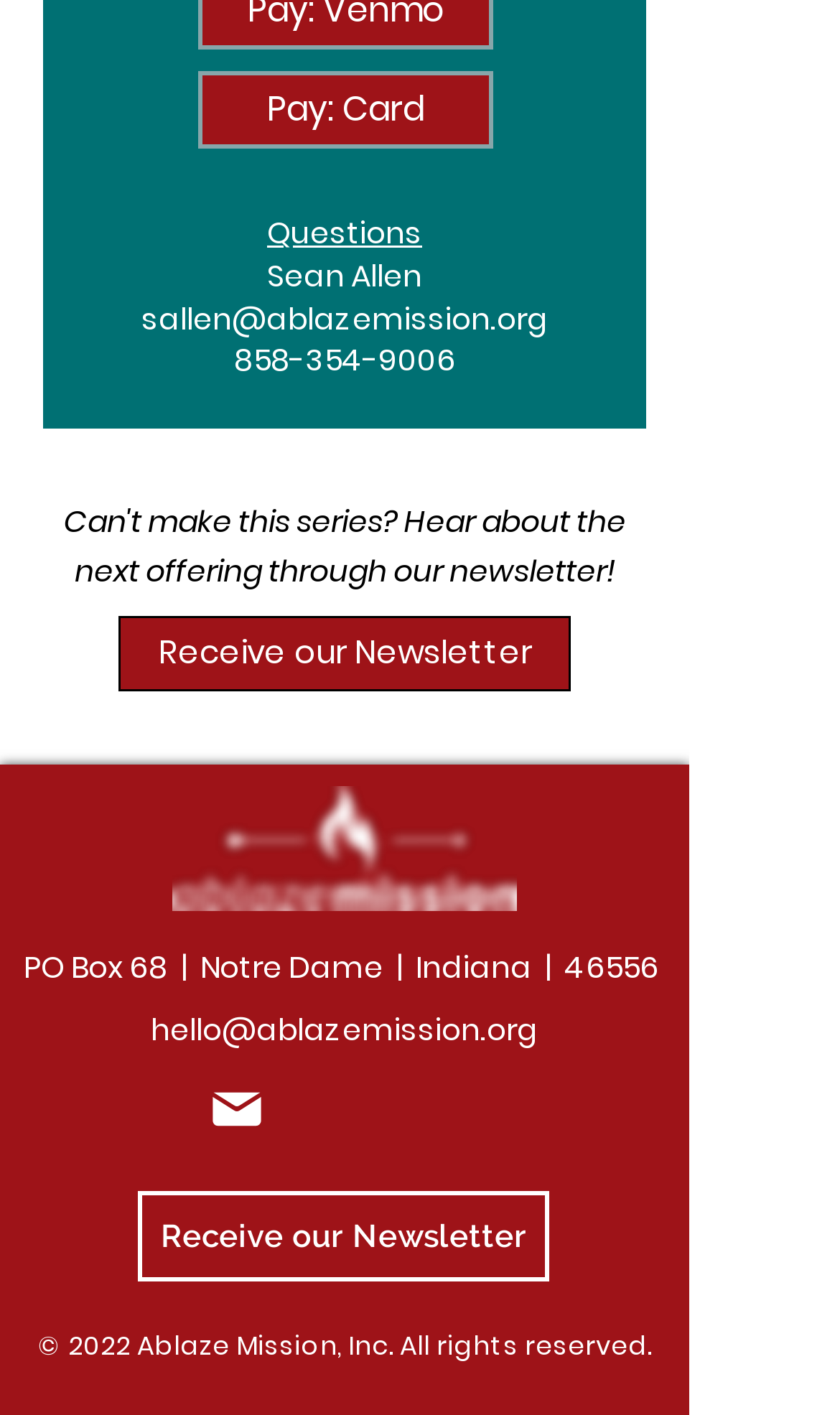What is the name of the person mentioned on the webpage?
Please use the image to provide an in-depth answer to the question.

The webpage contains a static text element 'Sean Allen' which suggests that Sean Allen is the person mentioned on the webpage.